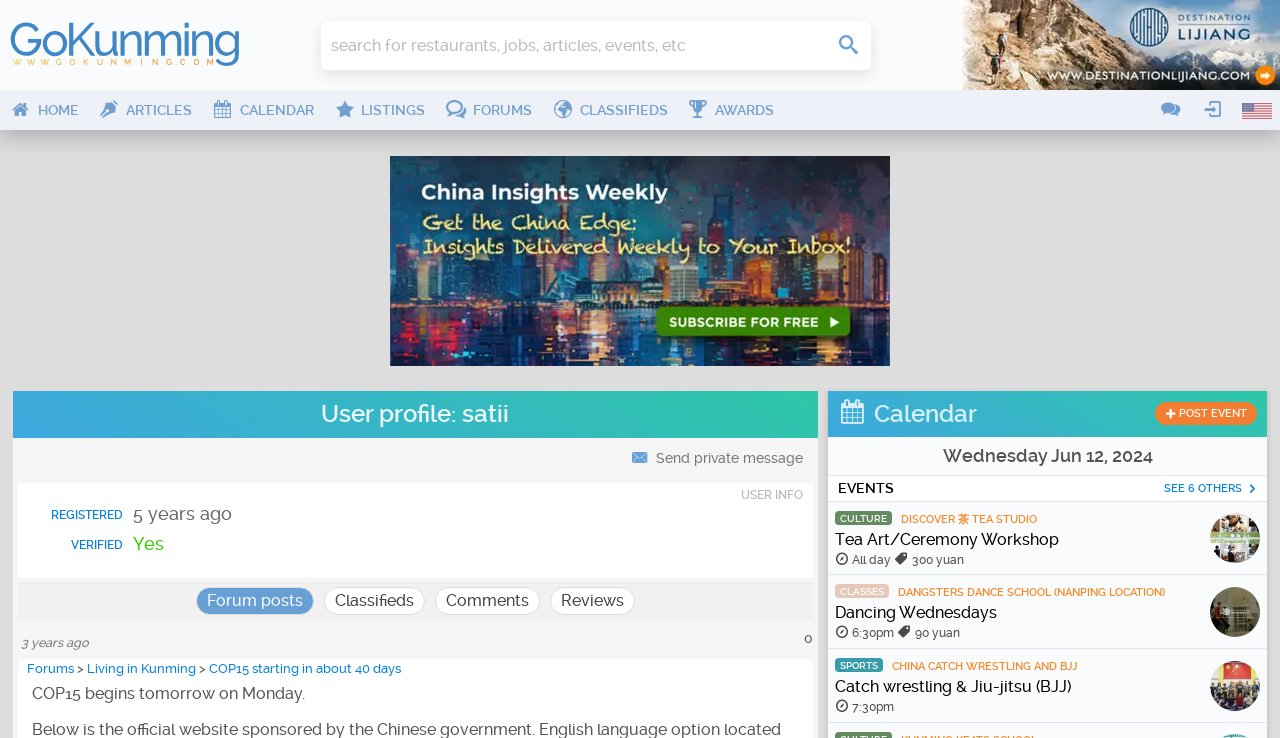What is the category of the event 'Tea Art/Ceremony Workshop'?
Provide a one-word or short-phrase answer based on the image.

CULTURE